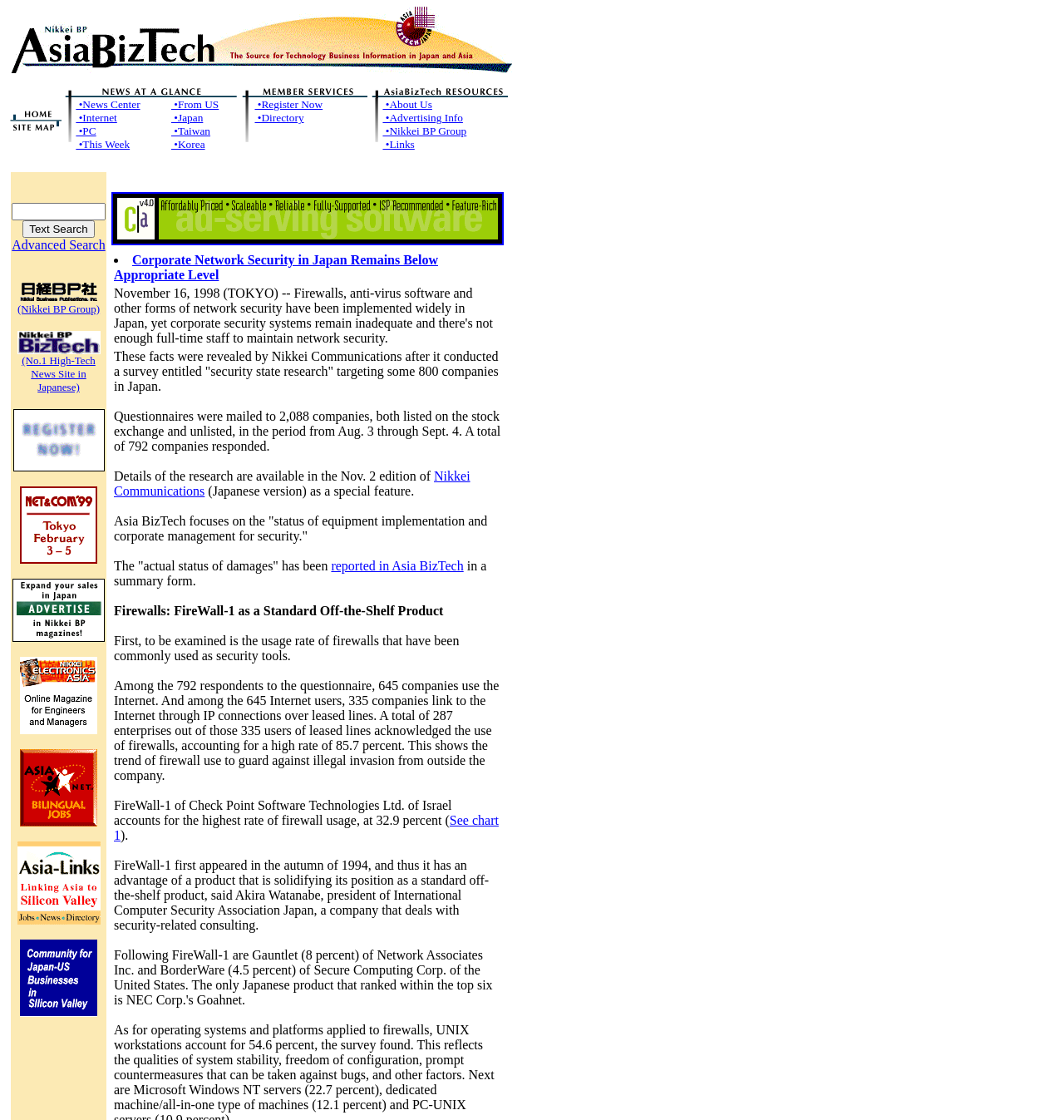Utilize the information from the image to answer the question in detail:
What is the name of the firewall software mentioned in the article?

The article mentions FireWall-1 as a commonly used firewall software, specifically stating that it accounts for the highest rate of firewall usage at 32.9 percent.